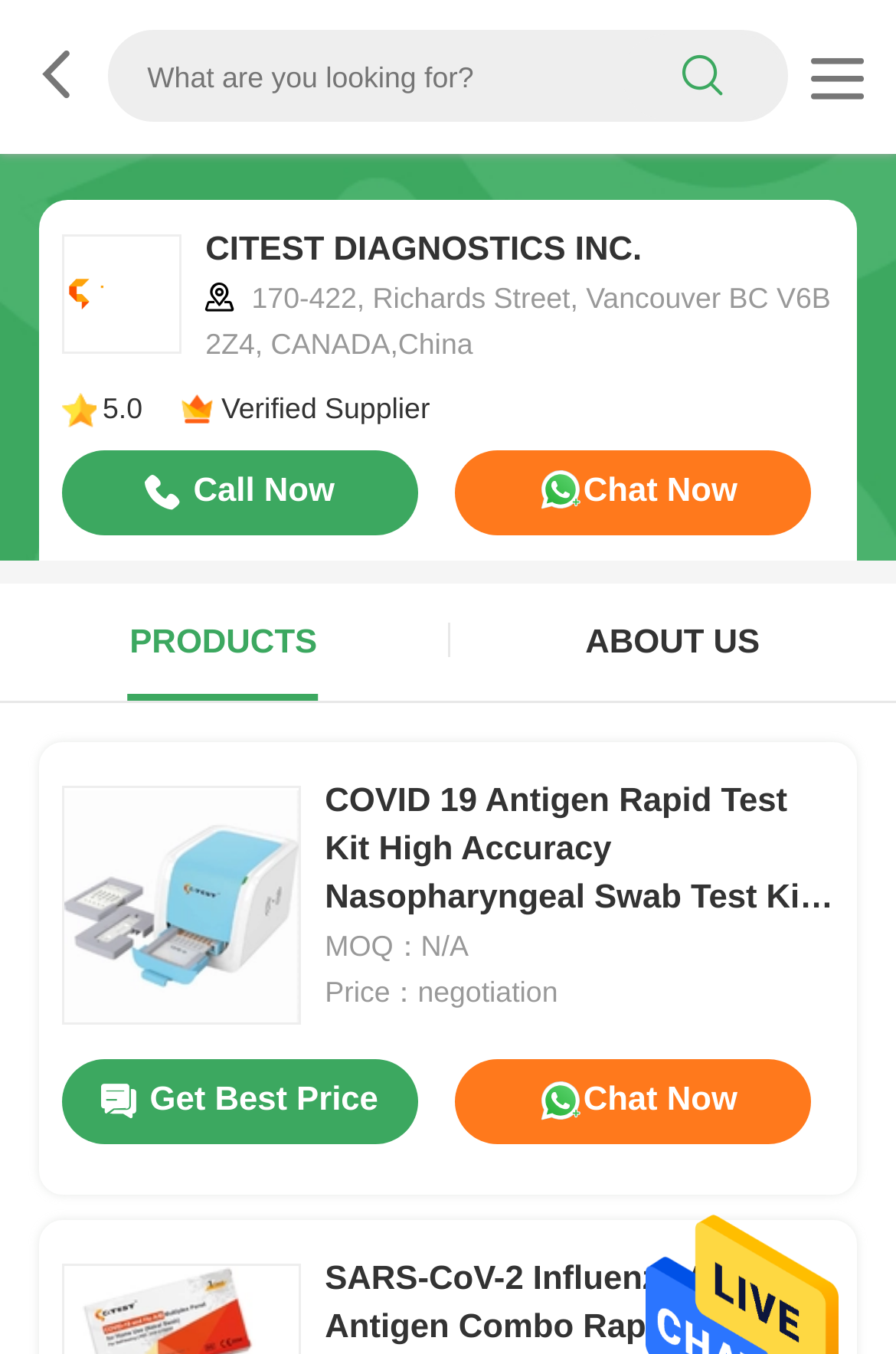Determine the bounding box coordinates of the region that needs to be clicked to achieve the task: "Chat with supplier".

[0.508, 0.332, 0.904, 0.396]